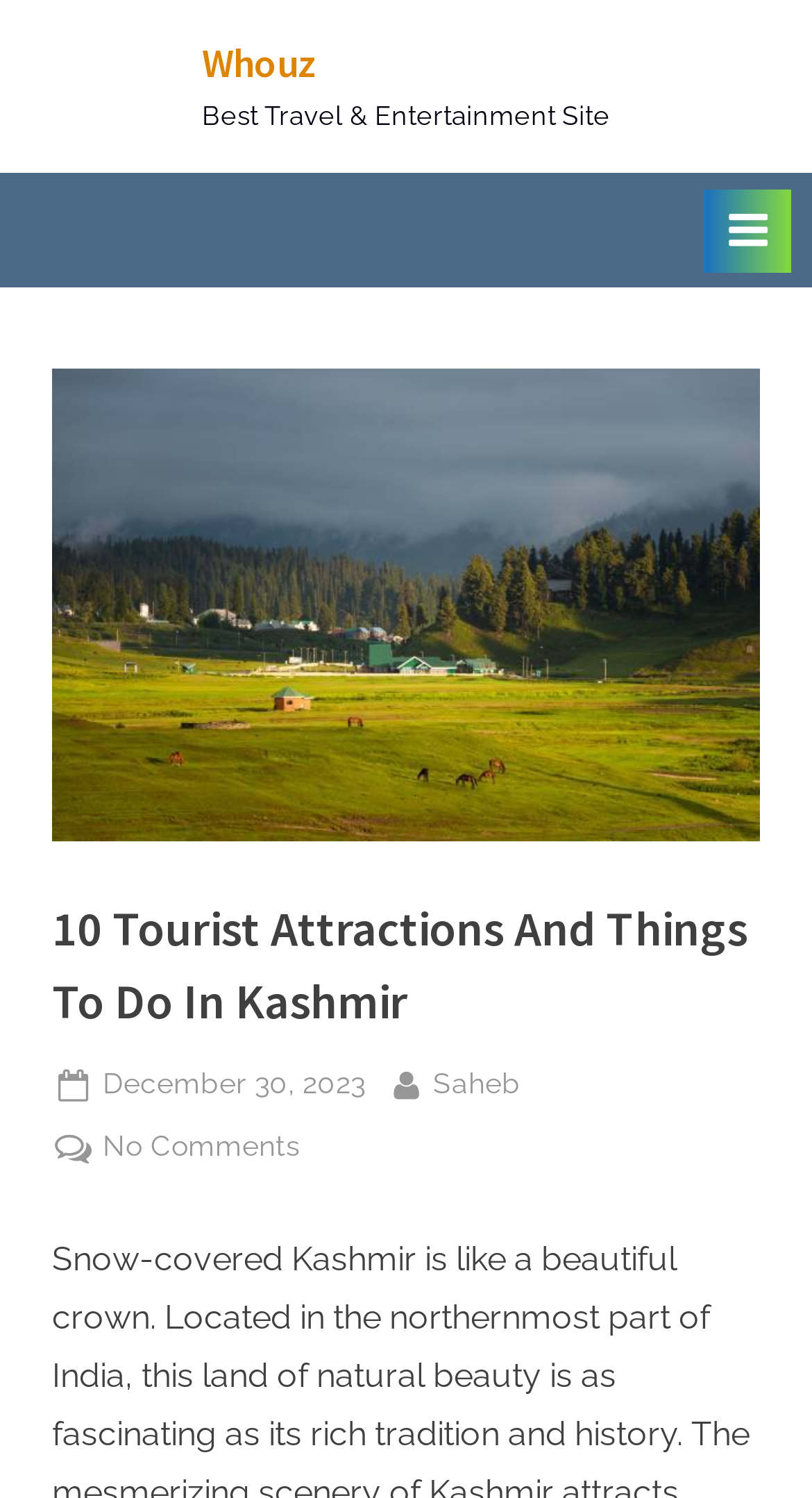Identify the webpage's primary heading and generate its text.

10 Tourist Attractions And Things To Do In Kashmir